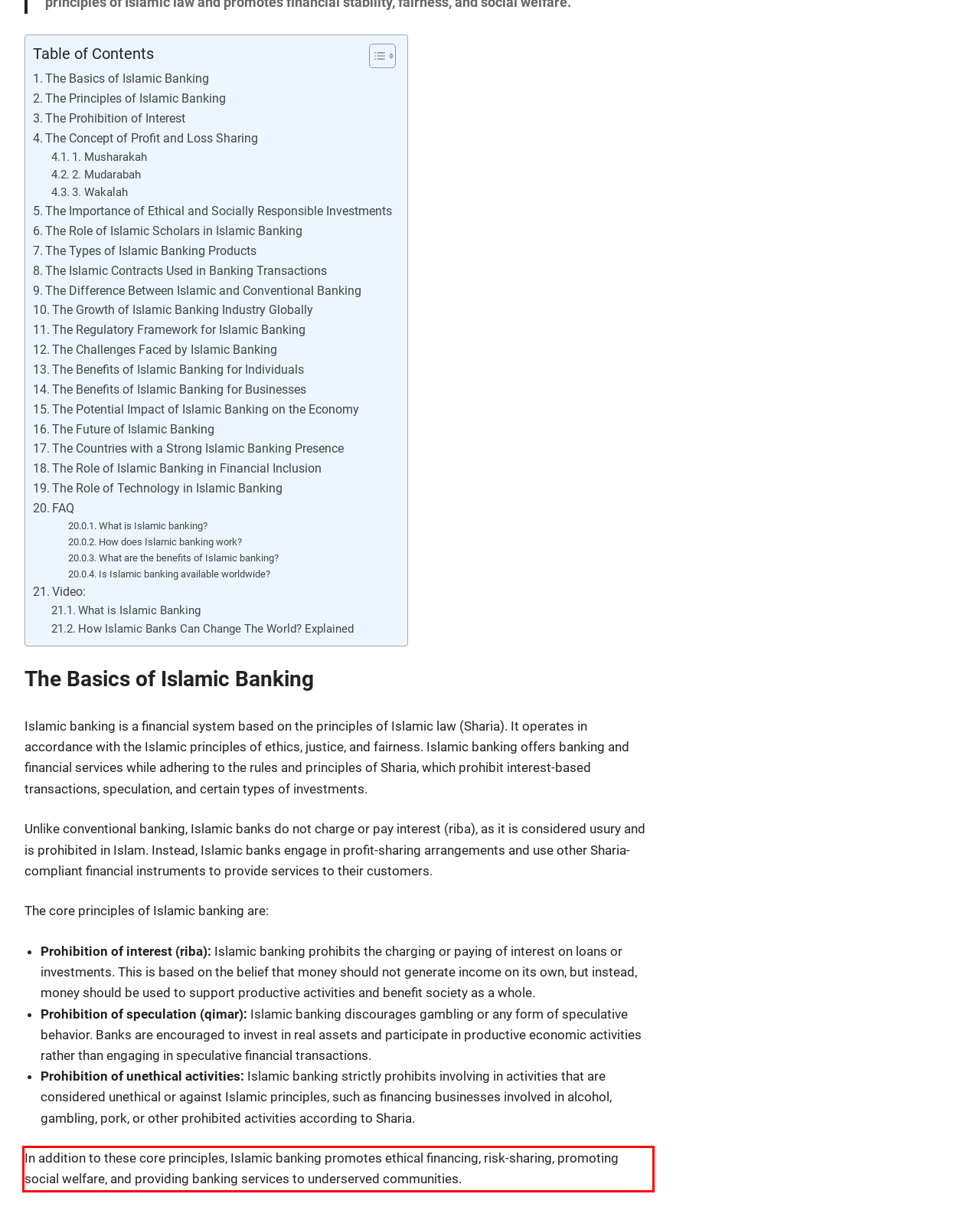Please examine the webpage screenshot and extract the text within the red bounding box using OCR.

In addition to these core principles, Islamic banking promotes ethical financing, risk-sharing, promoting social welfare, and providing banking services to underserved communities.